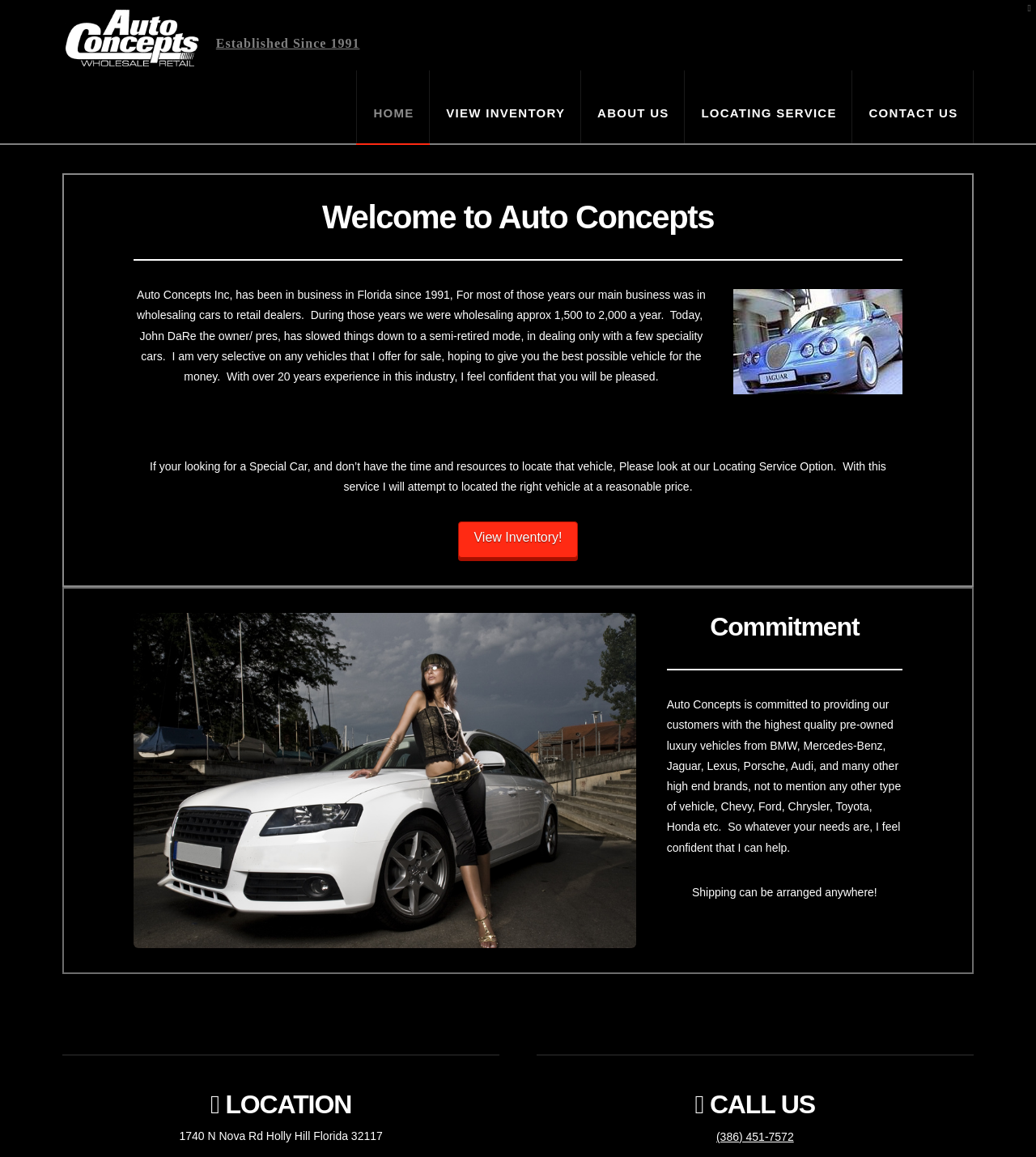Show the bounding box coordinates of the region that should be clicked to follow the instruction: "Click on the 'HOME' link."

[0.344, 0.061, 0.415, 0.124]